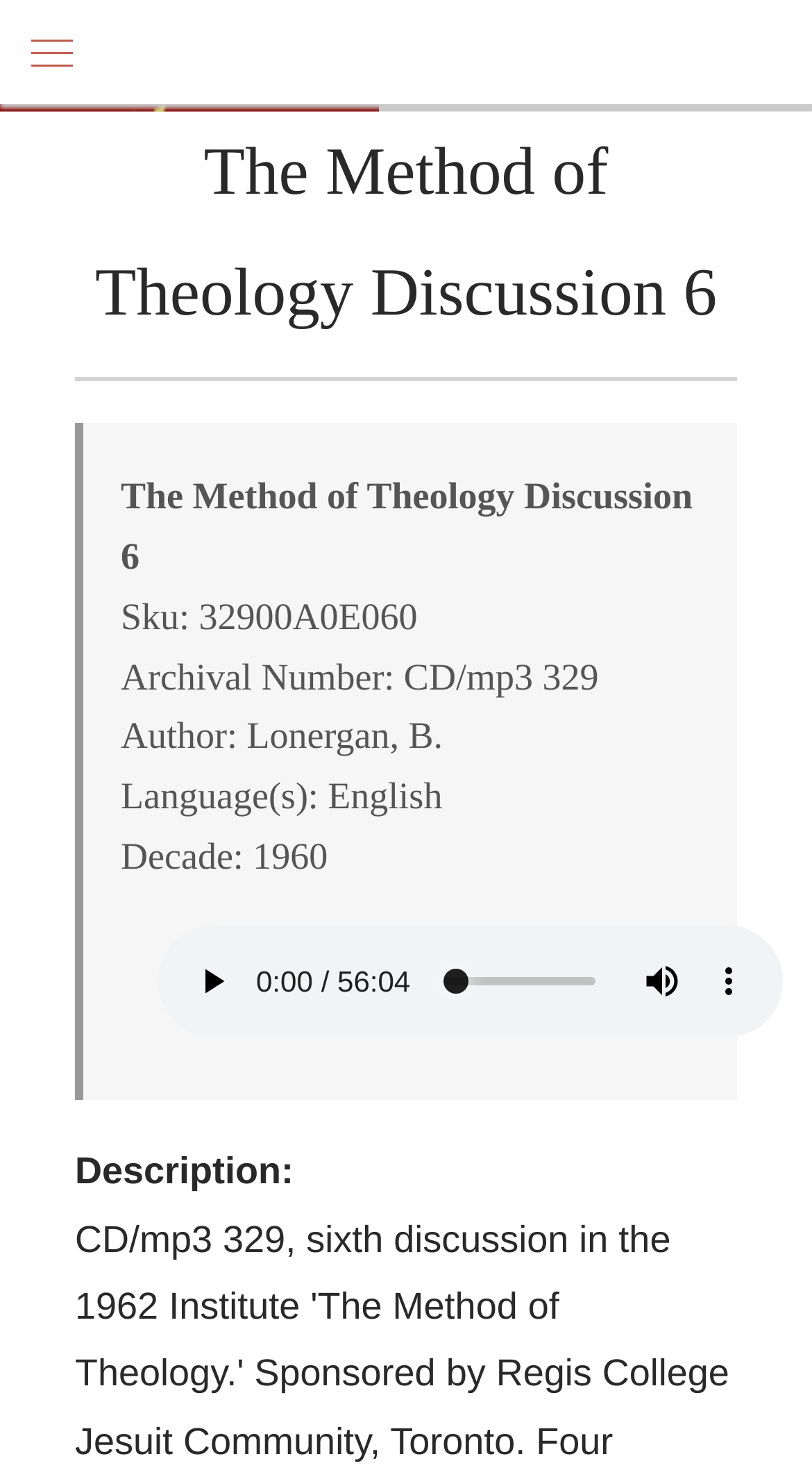Summarize the webpage comprehensively, mentioning all visible components.

The webpage appears to be a detailed description of an audio recording, specifically the sixth discussion in the 1962 Institute 'The Method of Theology' by Bernard Lonergan. 

At the top of the page, there is a header section that spans almost the entire width of the page, containing the title "The Method of Theology Discussion 6". 

Below the header, there is a blockquote section that occupies most of the page's width and about half of its height. Within this section, there are five lines of text, each describing a specific detail about the audio recording: Sku, Archival Number, Author, Language, and Decade. These lines of text are aligned to the left and are stacked vertically.

To the right of the text lines, there is a figure element that contains an audio player. The audio player has a play button, an audio time scrubber slider, a mute button, and a button to show more media controls. The audio player is positioned near the middle of the page, both horizontally and vertically.

At the bottom of the page, there is a single line of text that reads "Description:". This line is aligned to the left and is positioned near the bottom of the page.